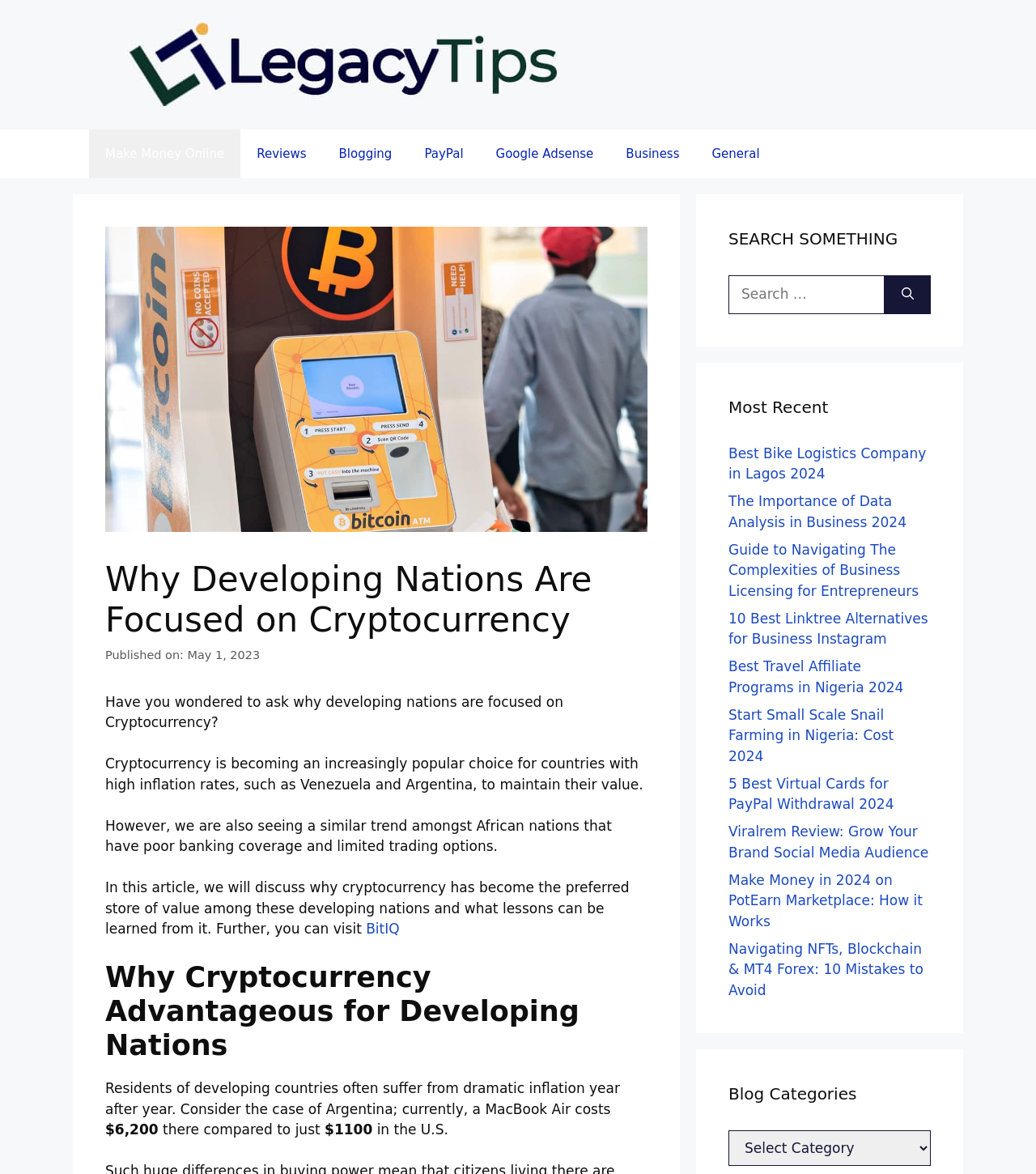Locate the headline of the webpage and generate its content.

Why Developing Nations Are Focused on Cryptocurrency